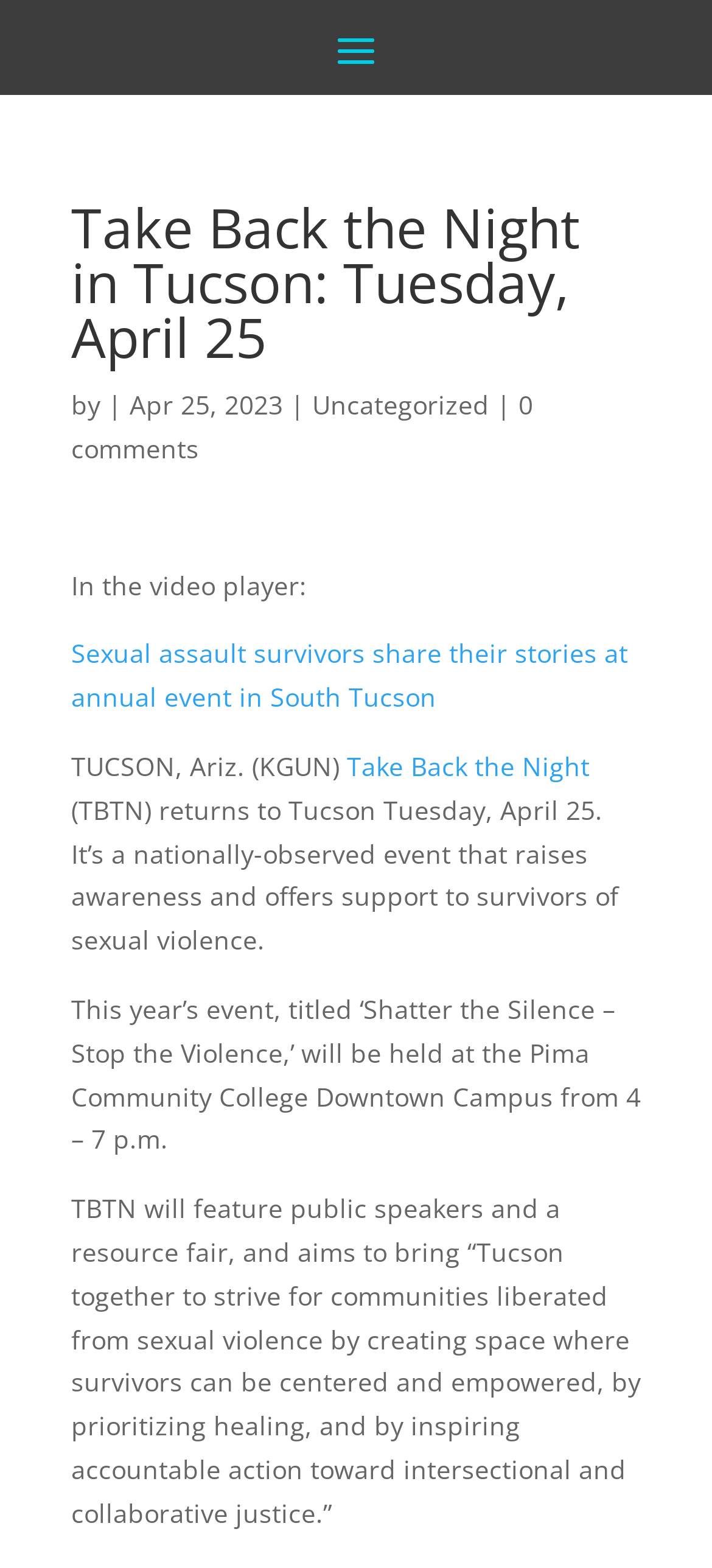Using floating point numbers between 0 and 1, provide the bounding box coordinates in the format (top-left x, top-left y, bottom-right x, bottom-right y). Locate the UI element described here: 0 comments

[0.1, 0.247, 0.749, 0.297]